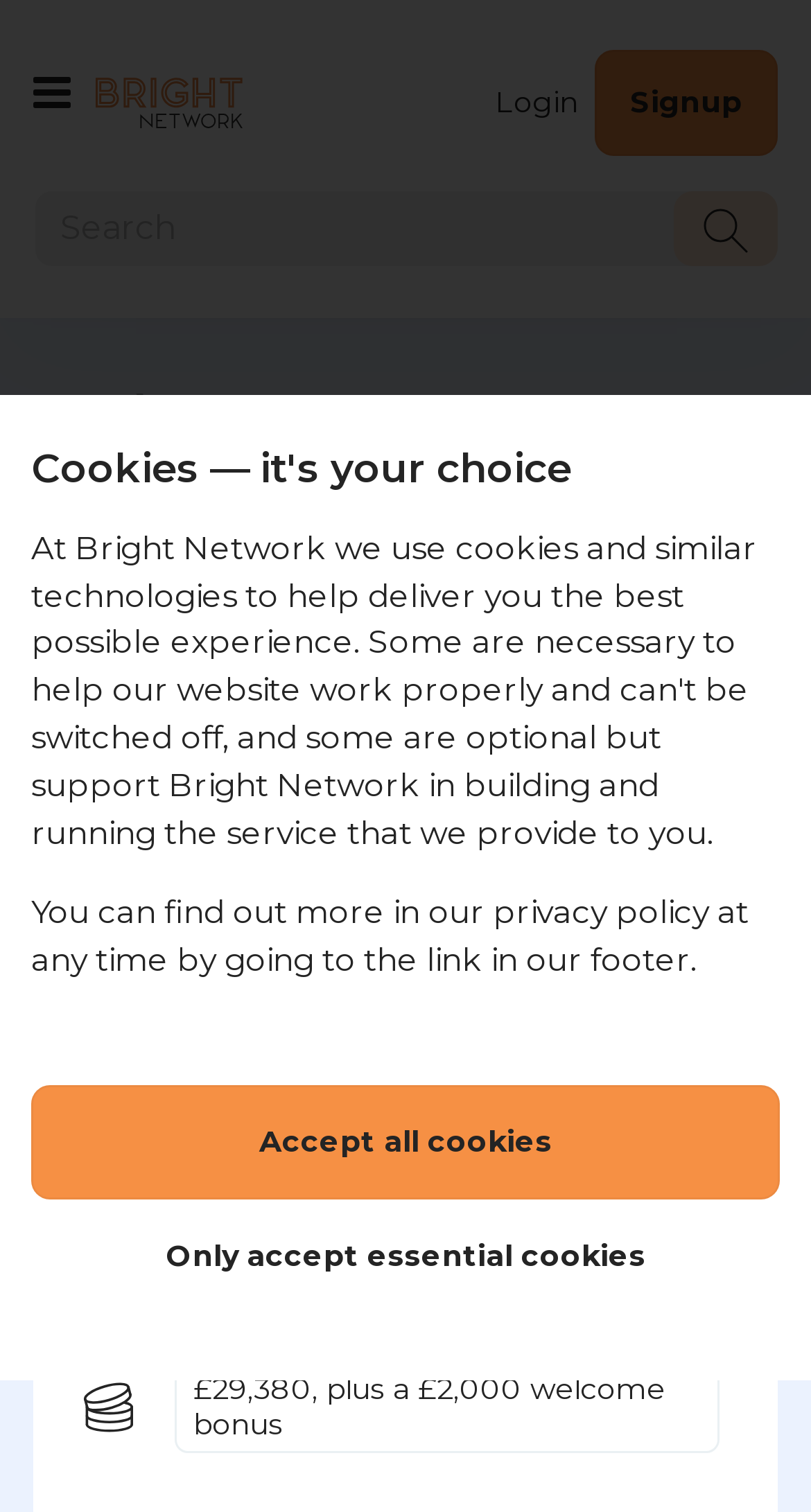Can you find the bounding box coordinates for the element that needs to be clicked to execute this instruction: "Click on the menu"? The coordinates should be given as four float numbers between 0 and 1, i.e., [left, top, right, bottom].

[0.041, 0.051, 0.087, 0.075]